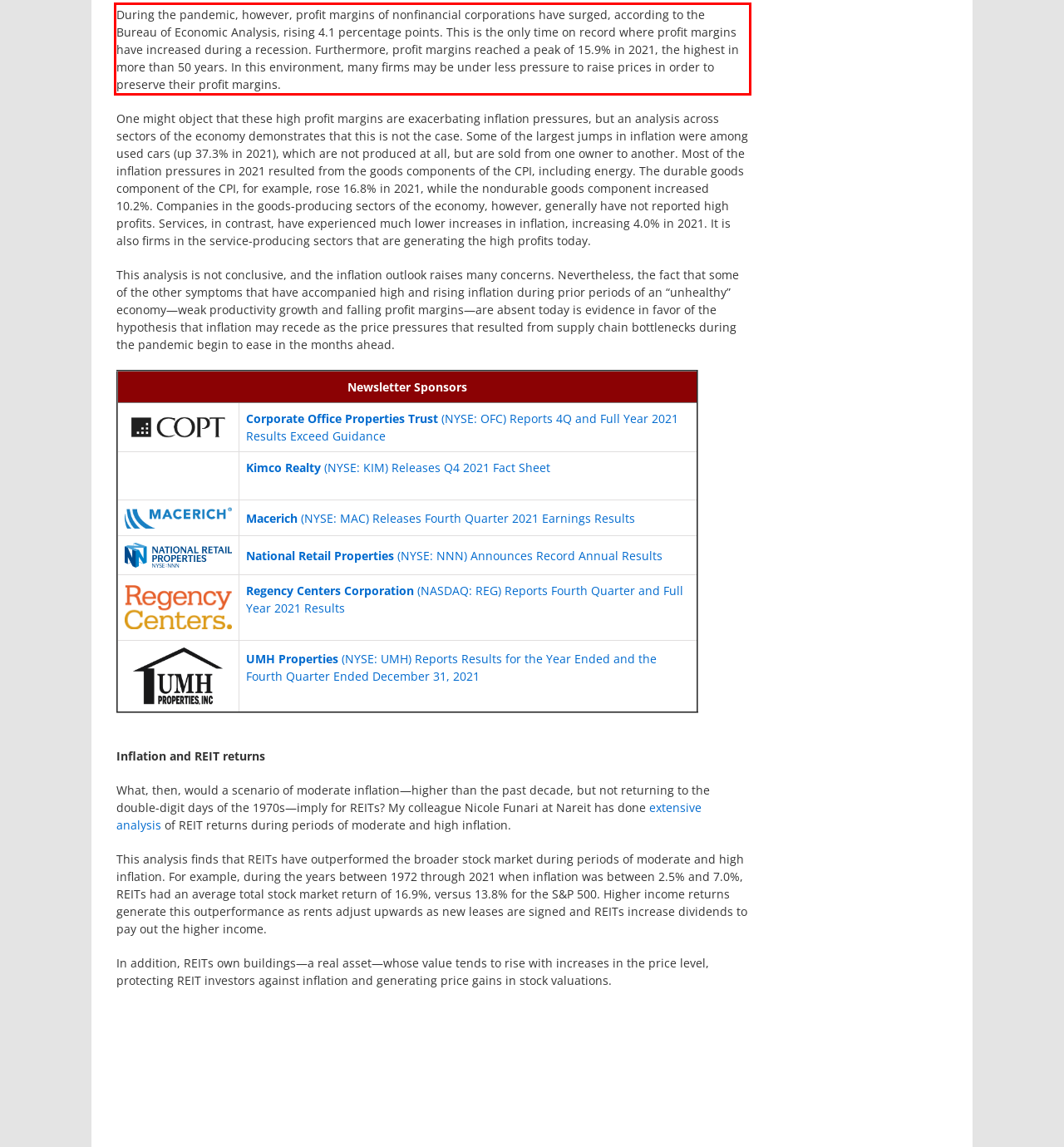Please identify the text within the red rectangular bounding box in the provided webpage screenshot.

During the pandemic, however, profit margins of nonfinancial corporations have surged, according to the Bureau of Economic Analysis, rising 4.1 percentage points. This is the only time on record where profit margins have increased during a recession. Furthermore, profit margins reached a peak of 15.9% in 2021, the highest in more than 50 years. In this environment, many firms may be under less pressure to raise prices in order to preserve their profit margins.